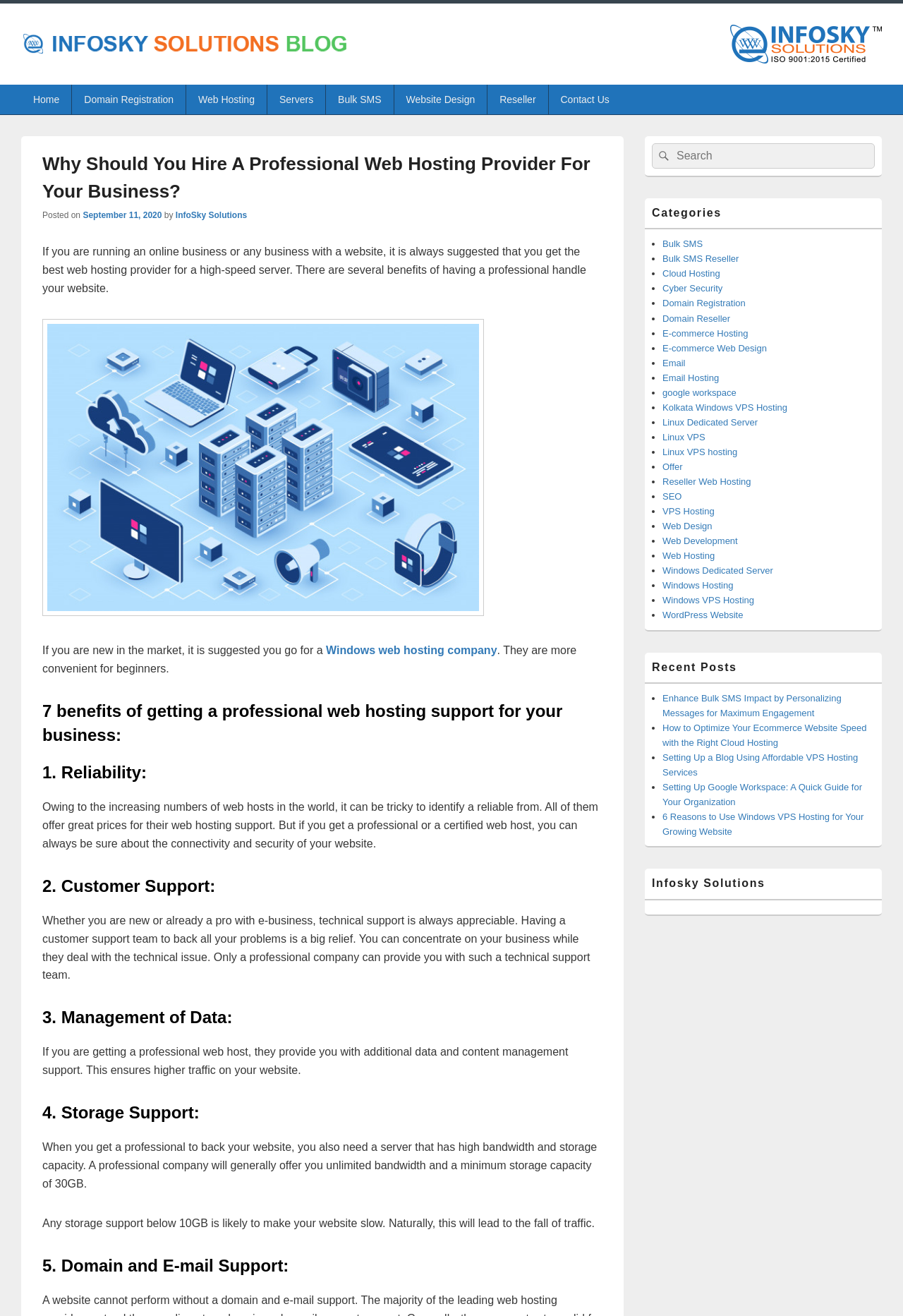For the given element description Home improvement, determine the bounding box coordinates of the UI element. The coordinates should follow the format (top-left x, top-left y, bottom-right x, bottom-right y) and be within the range of 0 to 1.

None